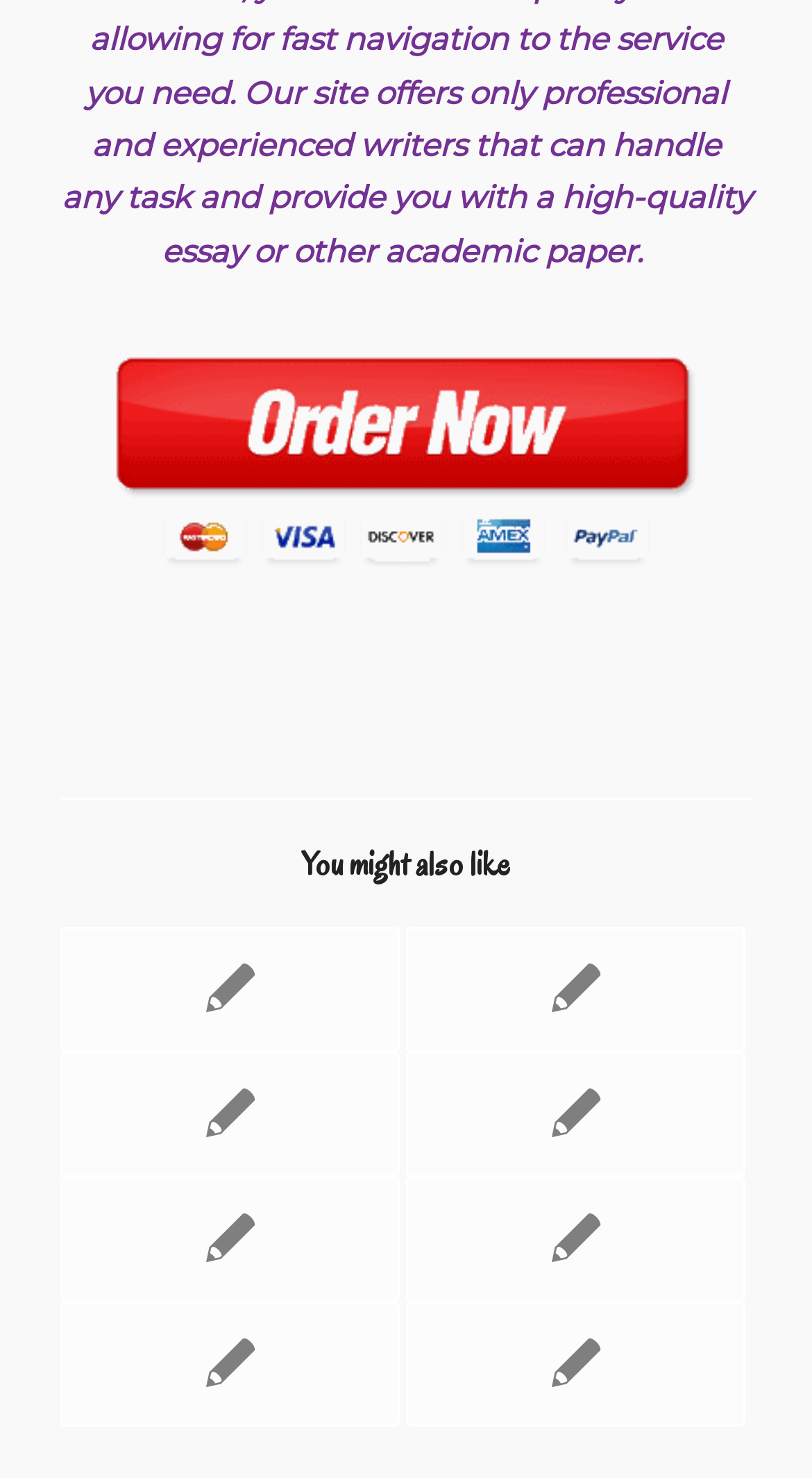Determine the bounding box coordinates for the element that should be clicked to follow this instruction: "click on 'experienced writers'". The coordinates should be given as four float numbers between 0 and 1, in the format [left, top, right, bottom].

[0.197, 0.086, 0.574, 0.111]